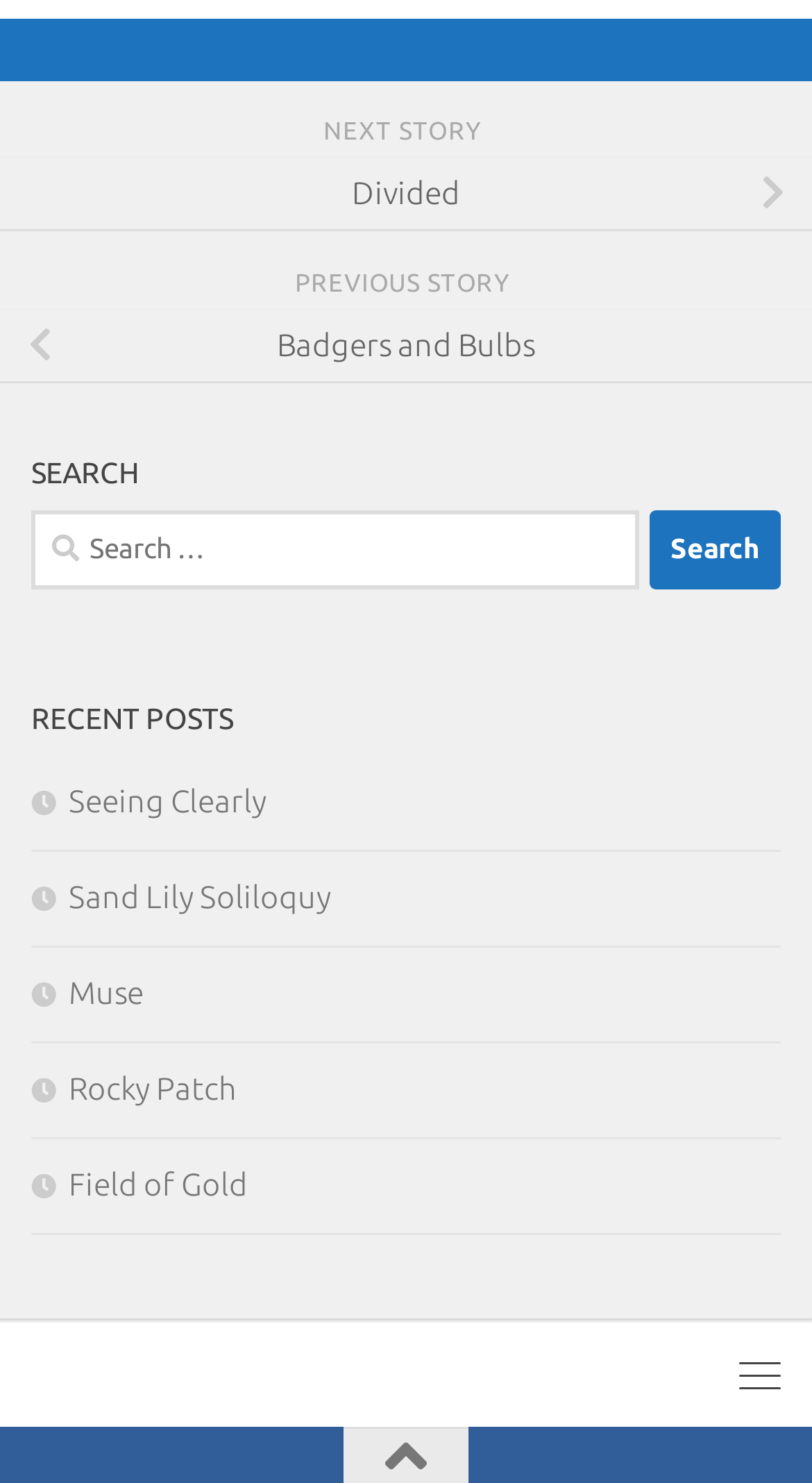What is the purpose of the 'PREVIOUS STORY' button?
We need a detailed and exhaustive answer to the question. Please elaborate.

The 'PREVIOUS STORY' button is located at the top of the page, and its position and text suggest that it is used to navigate to the previous story or post on the website.